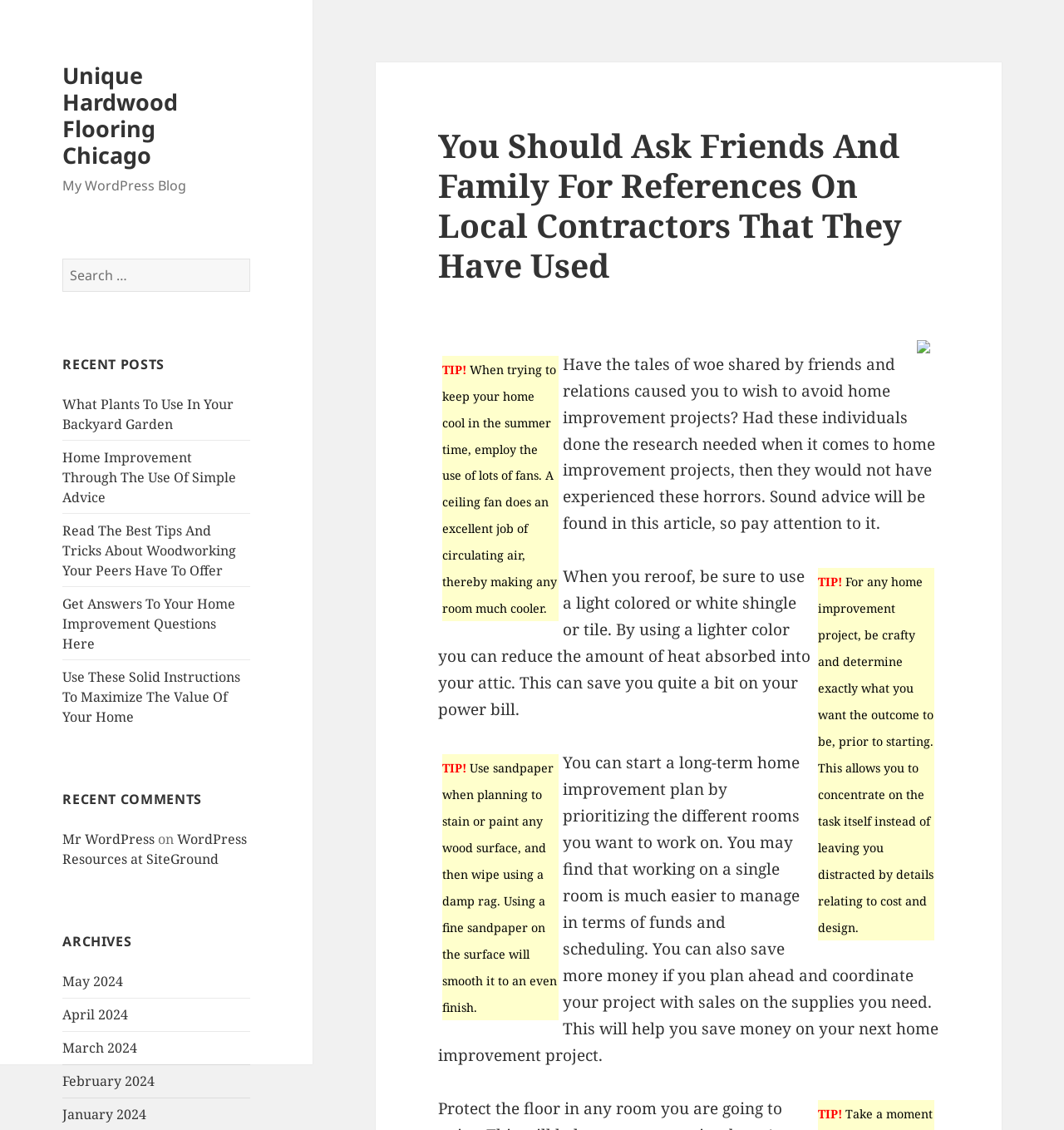What is the color of the shingle or tile recommended for roofing?
Give a detailed response to the question by analyzing the screenshot.

The recommendation for roofing can be found in the text 'When you reroof, be sure to use a light colored or white shingle or tile. By using a lighter color you can reduce the amount of heat absorbed into your attic.' This suggests that a light colored or white shingle or tile is recommended for roofing.